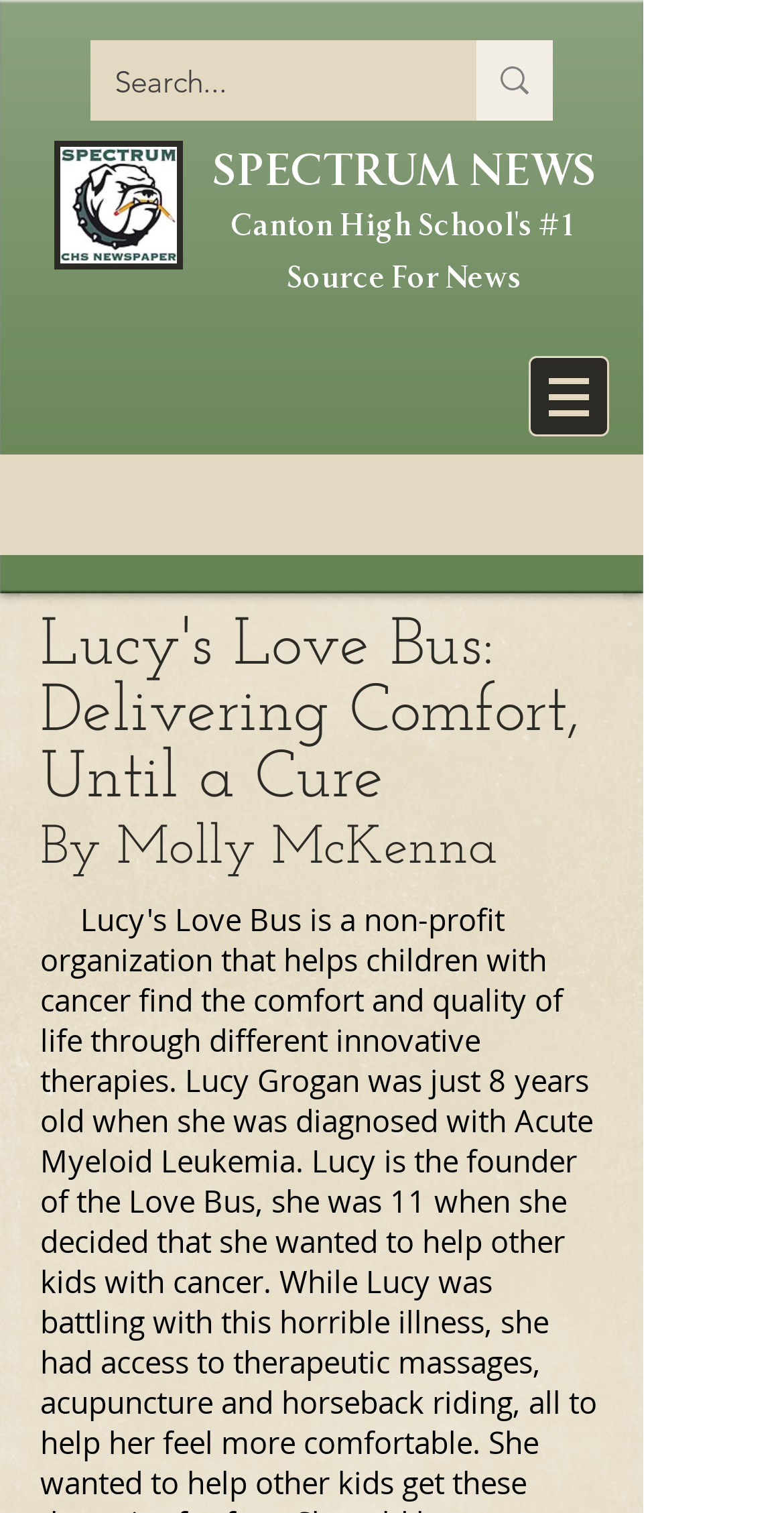What is the topic of the article?
Please use the image to deliver a detailed and complete answer.

I found the answer by looking at the heading element with the text 'Lucy's Love Bus: Delivering Comfort, Until a Cure' which is a prominent heading on the webpage.